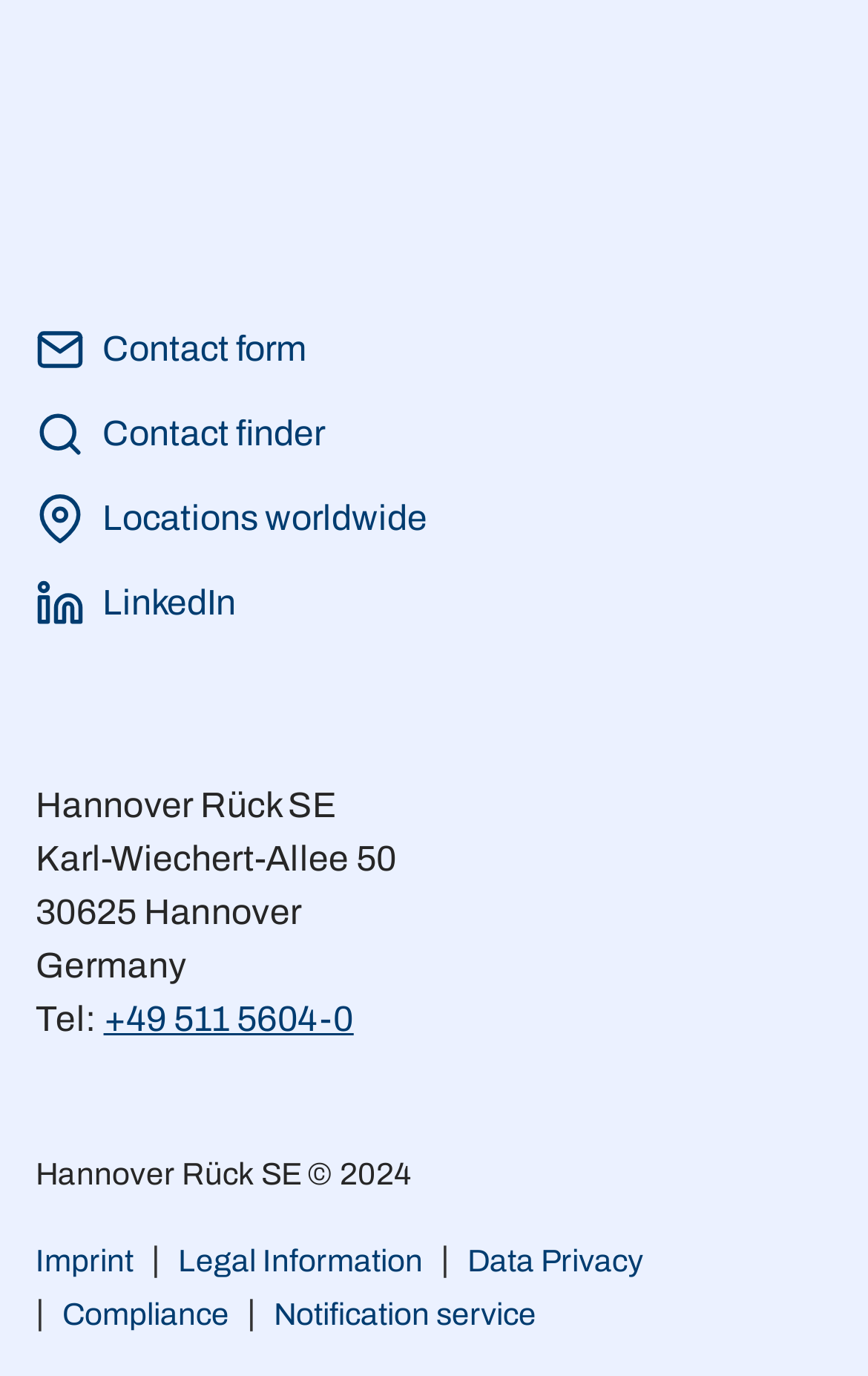What is the purpose of the 'Contact finder' button?
With the help of the image, please provide a detailed response to the question.

The purpose of the 'Contact finder' button can be inferred from its name and position, which is likely to be used to find contact information of the company or its employees.